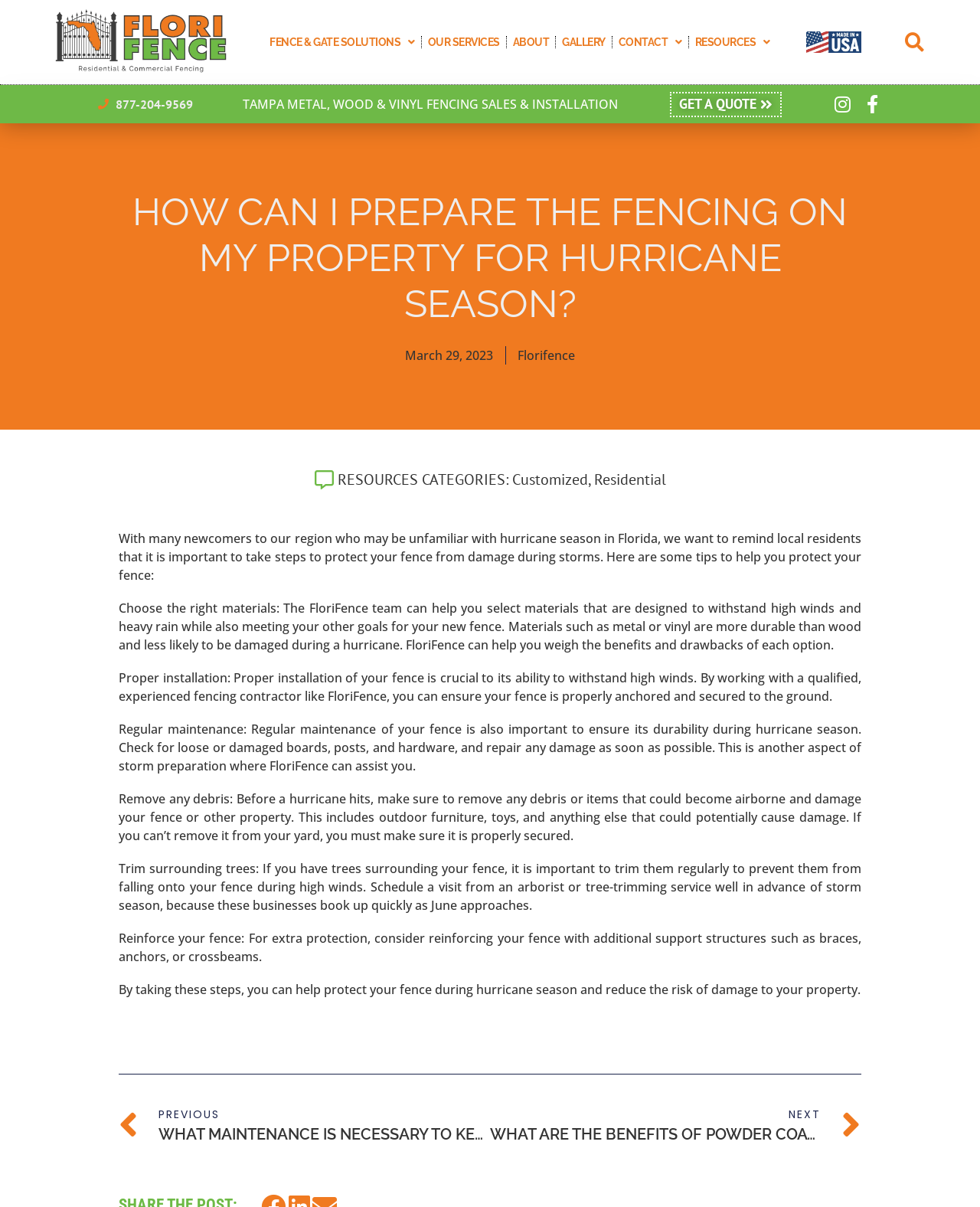Pinpoint the bounding box coordinates of the clickable area needed to execute the instruction: "Click the 'GET A QUOTE' button". The coordinates should be specified as four float numbers between 0 and 1, i.e., [left, top, right, bottom].

[0.683, 0.076, 0.798, 0.097]